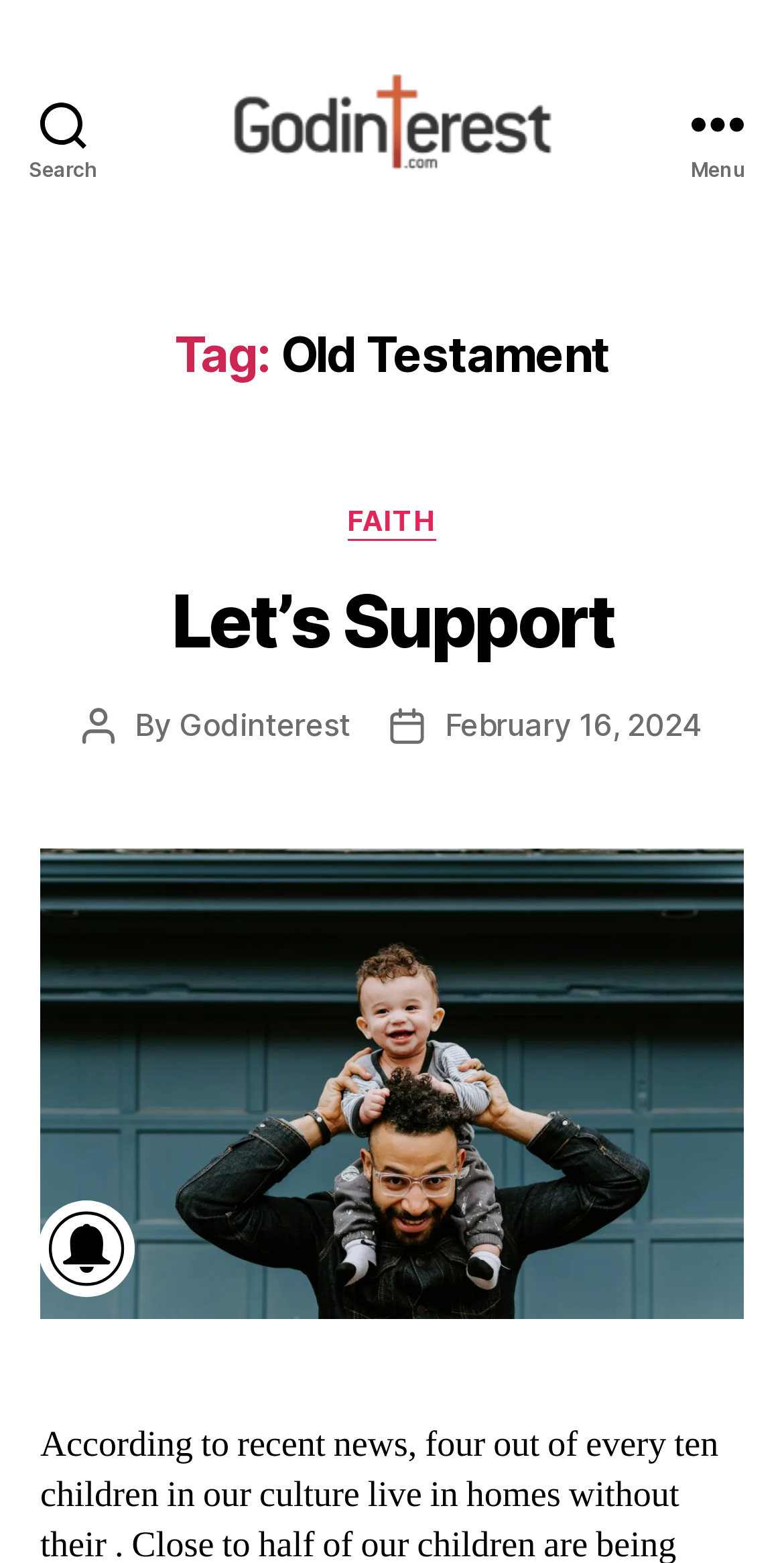Describe all the significant parts and information present on the webpage.

The webpage is titled "Old Testament Archives – Godinterest" and features a search button at the top left corner. To the right of the search button is a link to "Godinterest" accompanied by an image with the same name. On the top right corner, there is a menu button.

Below the top section, there is a header section with a heading that reads "Tag: Old Testament". Underneath this heading, there are two sections. The left section contains a header with a link to "FAITH" and a heading that says "Let’s Support" with a link to the same title. Below this, there is a section with text that reads "Post author" and "By" followed by a link to "Godinterest". There is also a section with text that reads "Post date" and a link to "February 16, 2024".

To the right of the left section, there is a figure with a link to "Let’s Support". At the bottom of the page, there is a small image.

There are a total of 2 buttons, 6 links, 5 headings, 5 static text elements, and 3 images on the webpage. The layout is organized with clear sections and headings, making it easy to navigate.